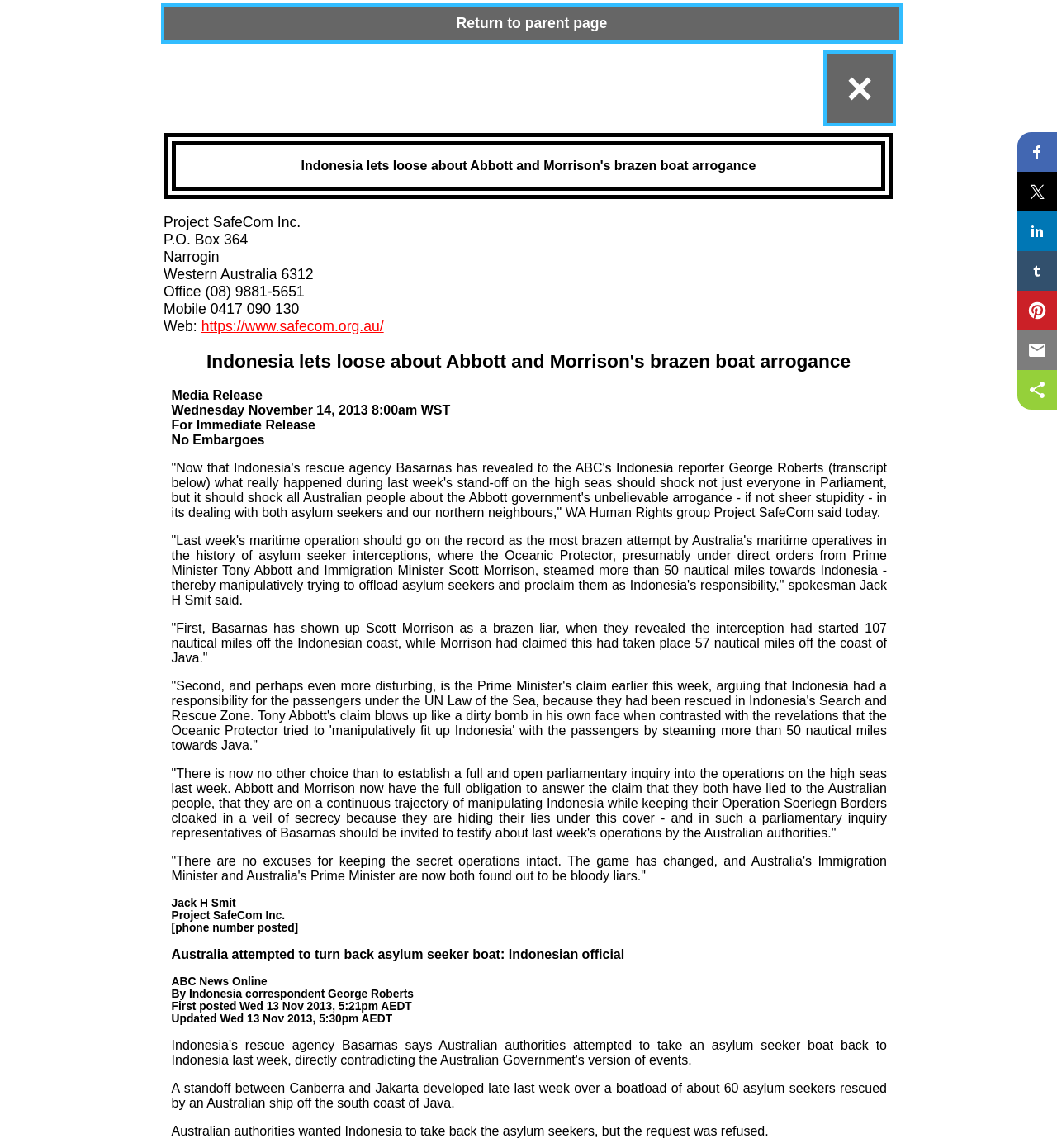Answer the following query concisely with a single word or phrase:
Who is the spokesman quoted in the news release?

Jack H Smit